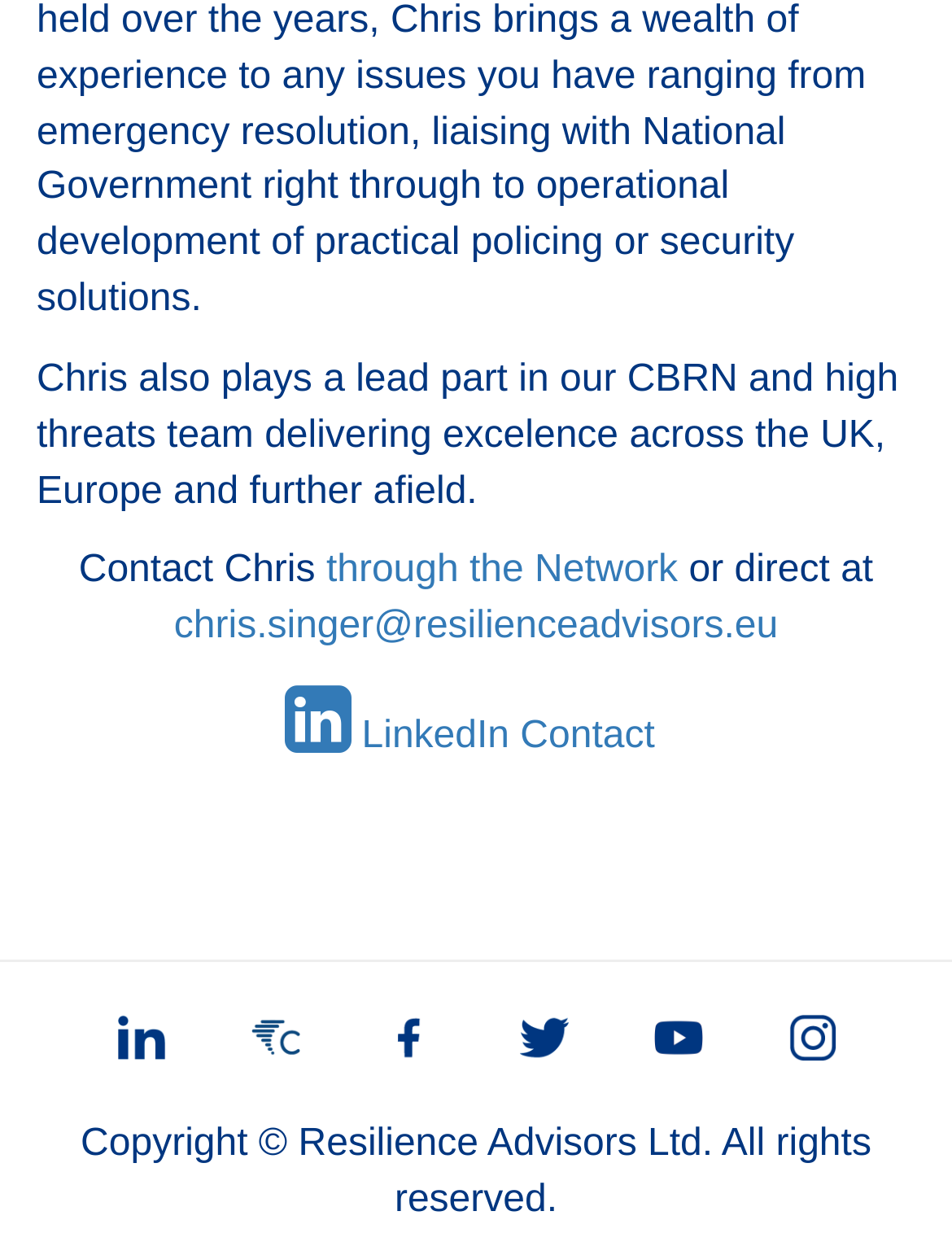Locate the bounding box for the described UI element: "through the Network". Ensure the coordinates are four float numbers between 0 and 1, formatted as [left, top, right, bottom].

[0.343, 0.439, 0.712, 0.472]